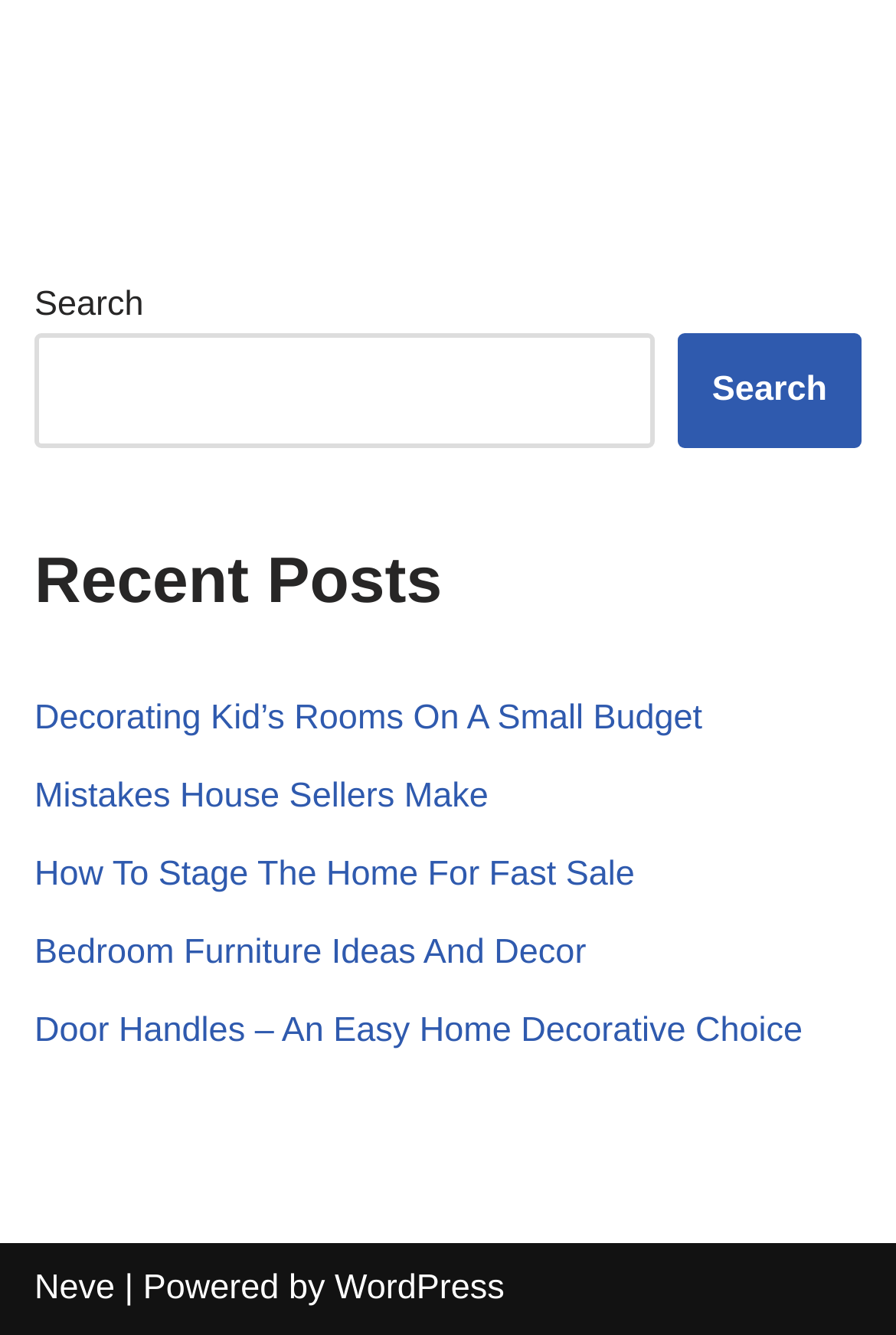What is the name of the platform powering this website?
From the image, respond using a single word or phrase.

WordPress